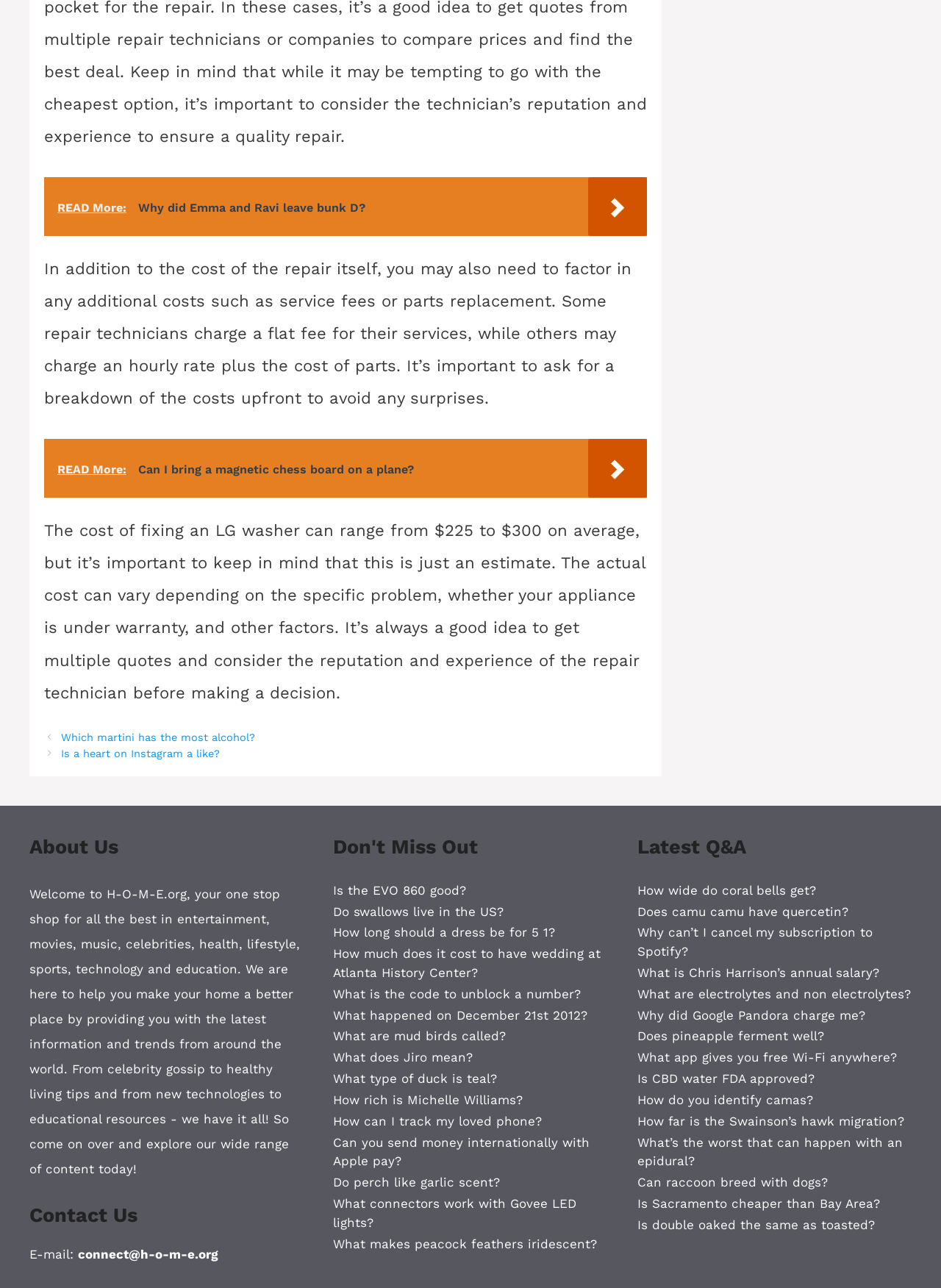How much does it cost to fix an LG washer?
Refer to the image and give a detailed answer to the query.

According to the text, the cost of fixing an LG washer can range from $225 to $300 on average, but this estimate may vary depending on the specific problem, warranty, and other factors.